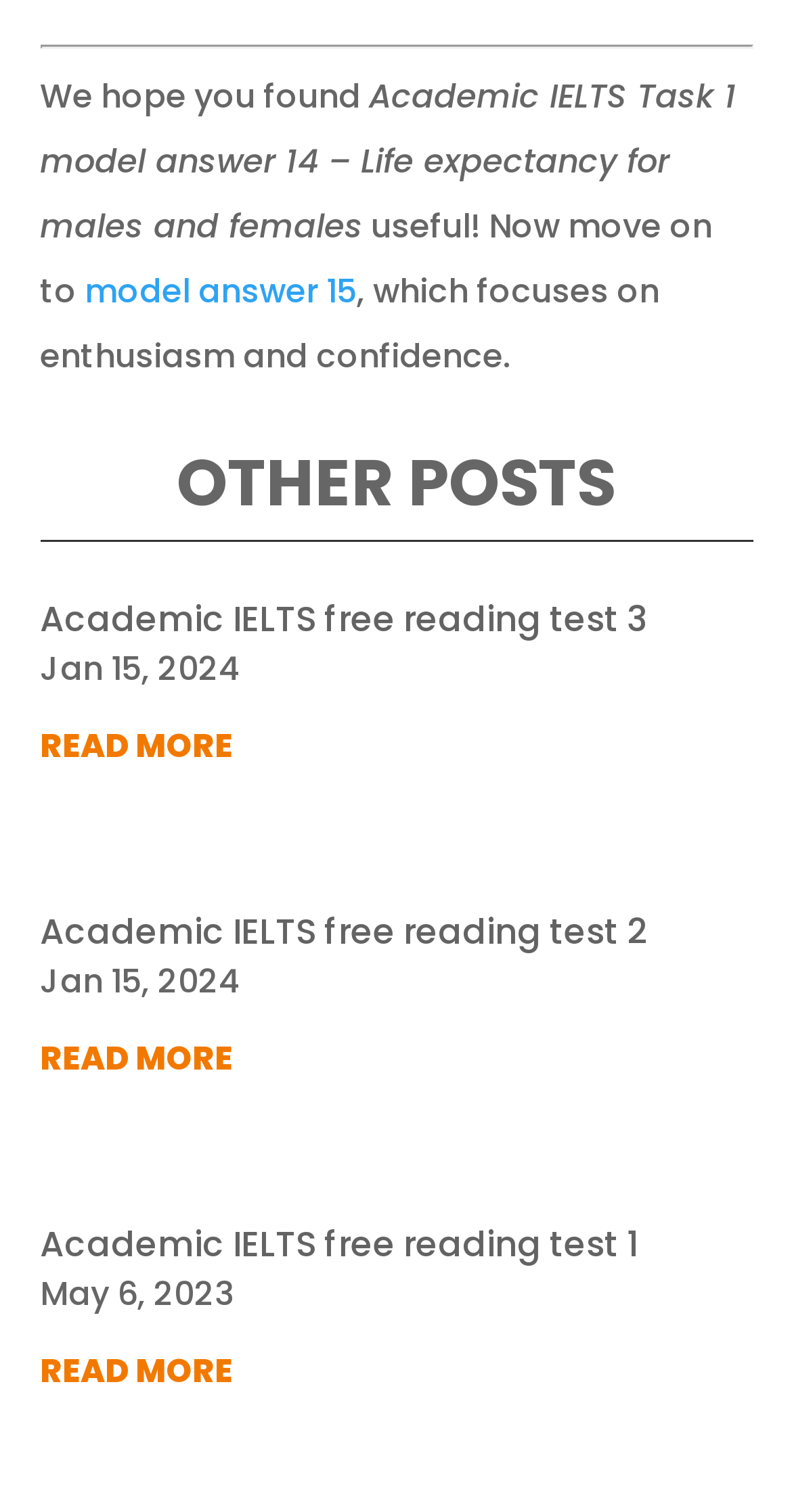How many articles are listed on this webpage?
Answer the question with a detailed and thorough explanation.

The webpage contains three article elements, each with a heading, date, and 'READ MORE' link. These articles are listed vertically, with the first article starting from the top of the webpage and the last article ending near the bottom.